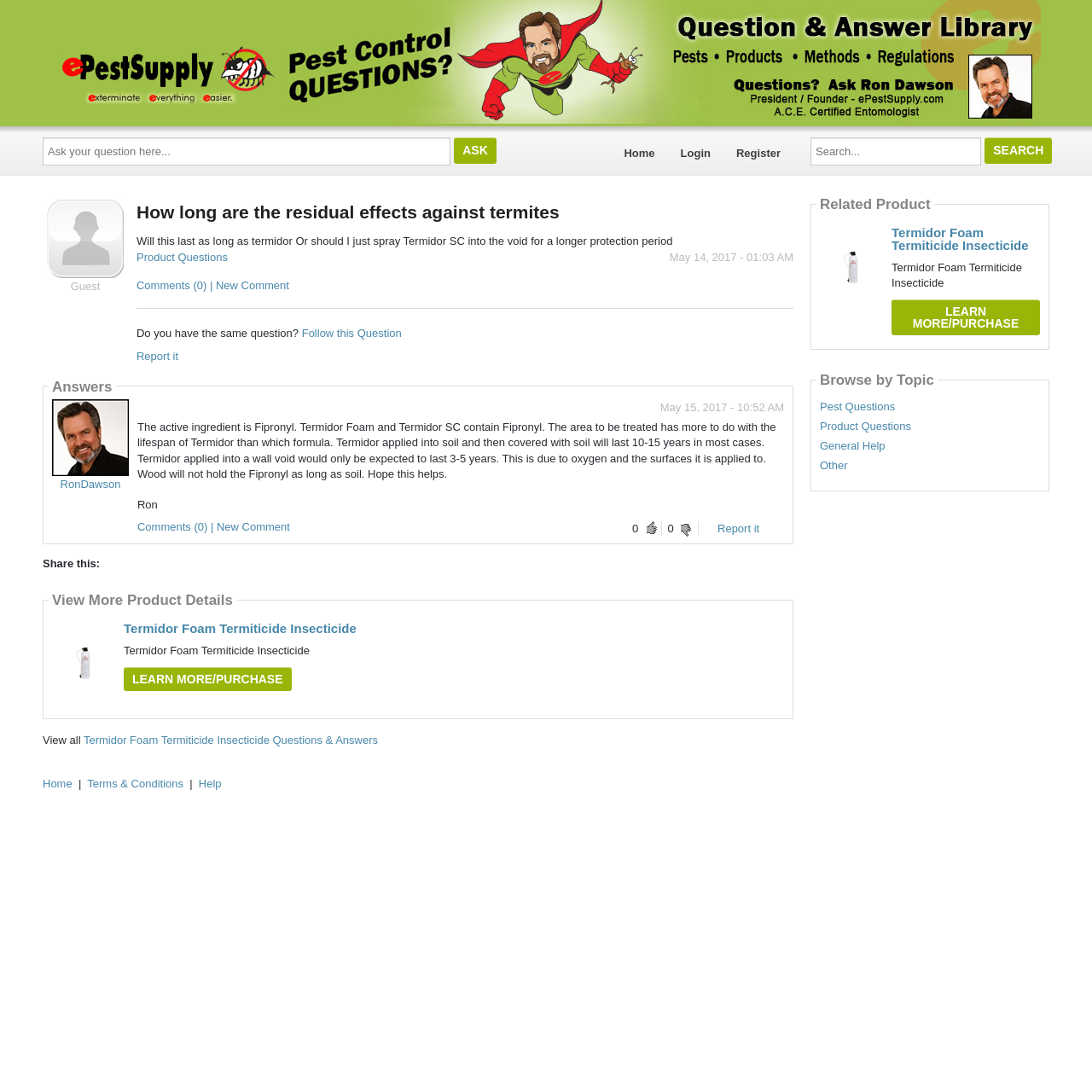Extract the main title from the webpage.

How long are the residual effects against termites